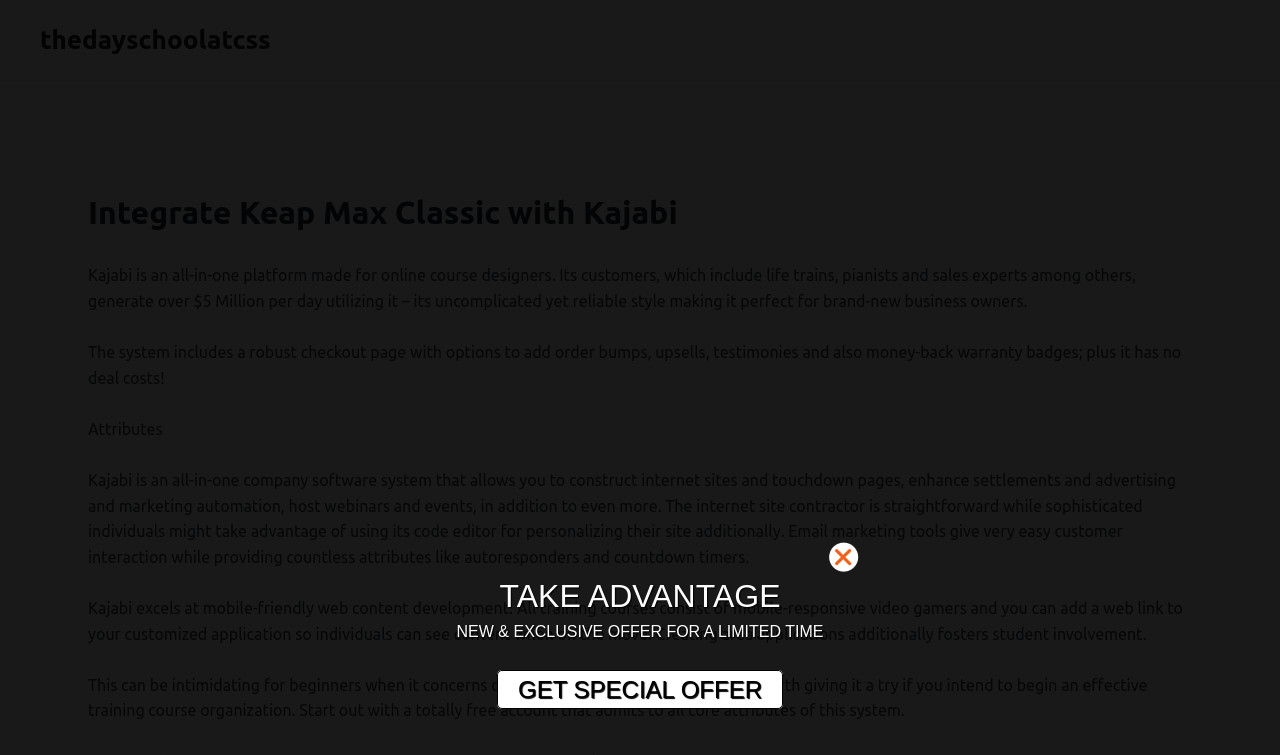Give a full account of the webpage's elements and their arrangement.

The webpage is about integrating Keap Max Classic with Kajabi, an all-in-one platform for online course designers. At the top, there is a header with the title "Integrate Keap Max Classic with Kajabi". Below the header, there is a paragraph of text that describes Kajabi, mentioning its features and capabilities, such as its robust checkout page, website builder, and email marketing tools.

Following this, there are several paragraphs of text that provide more information about Kajabi's attributes, including its mobile-friendly content creation, course features, and student engagement tools. The text also mentions that Kajabi can be intimidating for beginners but offers a free account to access its core features.

On the right side of the page, there is a call-to-action section with a link "thedayschoolatcss" at the top. Below this link, there are three elements: a link with no text, a static text "TAKE ADVANTAGE", and a static text "NEW & EXCLUSIVE OFFER FOR A LIMITED TIME". At the bottom of this section, there is a link "GET SPECIAL OFFER".

Overall, the webpage appears to be promoting the integration of Keap Max Classic with Kajabi and highlighting the benefits and features of using Kajabi for online course designers.